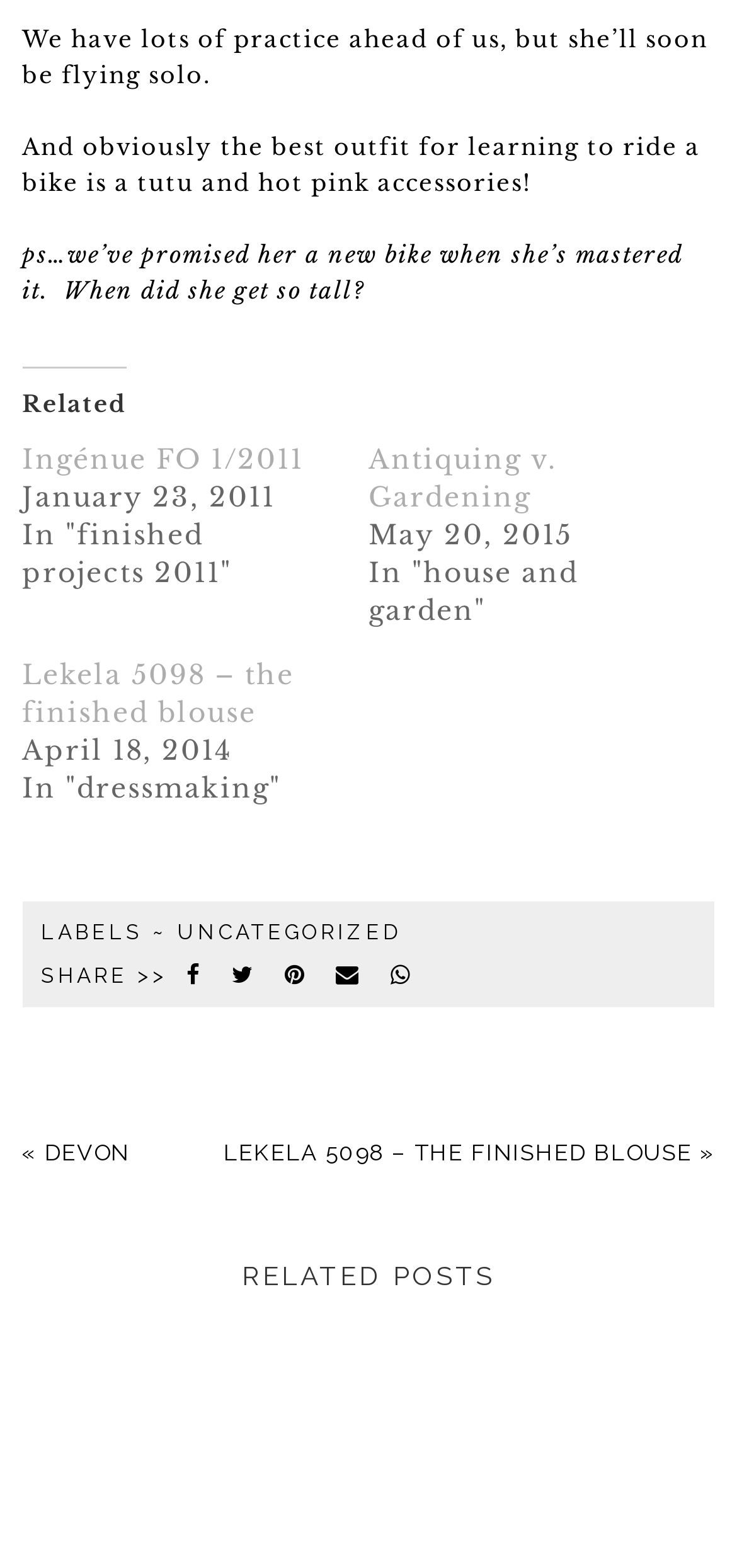Determine the bounding box coordinates of the clickable element to achieve the following action: 'Click the link to view the post 'DEVON''. Provide the coordinates as four float values between 0 and 1, formatted as [left, top, right, bottom].

[0.061, 0.727, 0.176, 0.744]